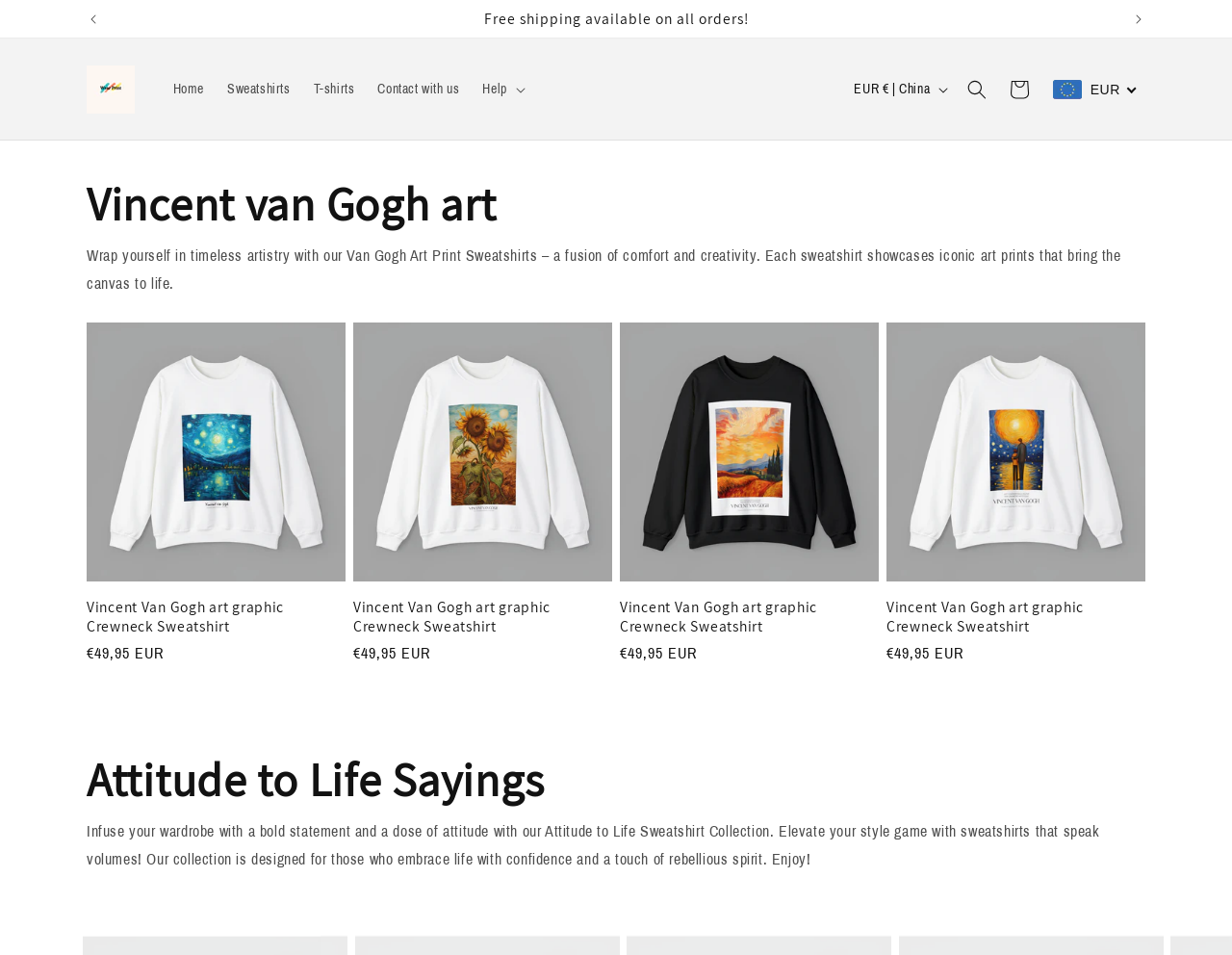Please identify the coordinates of the bounding box that should be clicked to fulfill this instruction: "Click the 'Search' button".

[0.776, 0.072, 0.81, 0.116]